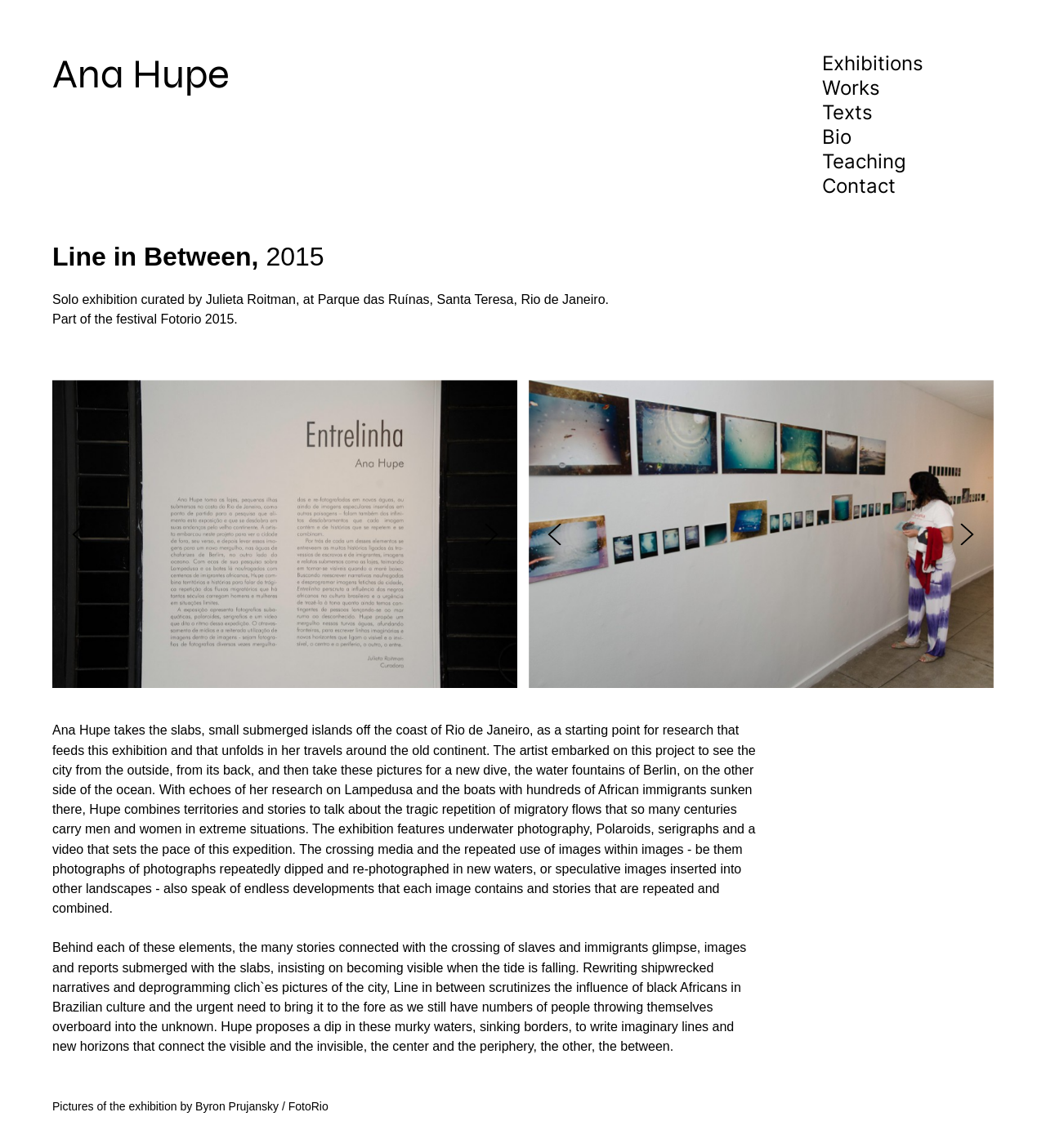Can you pinpoint the bounding box coordinates for the clickable element required for this instruction: "Click on the 'Exhibitions' link"? The coordinates should be four float numbers between 0 and 1, i.e., [left, top, right, bottom].

[0.786, 0.045, 0.883, 0.065]